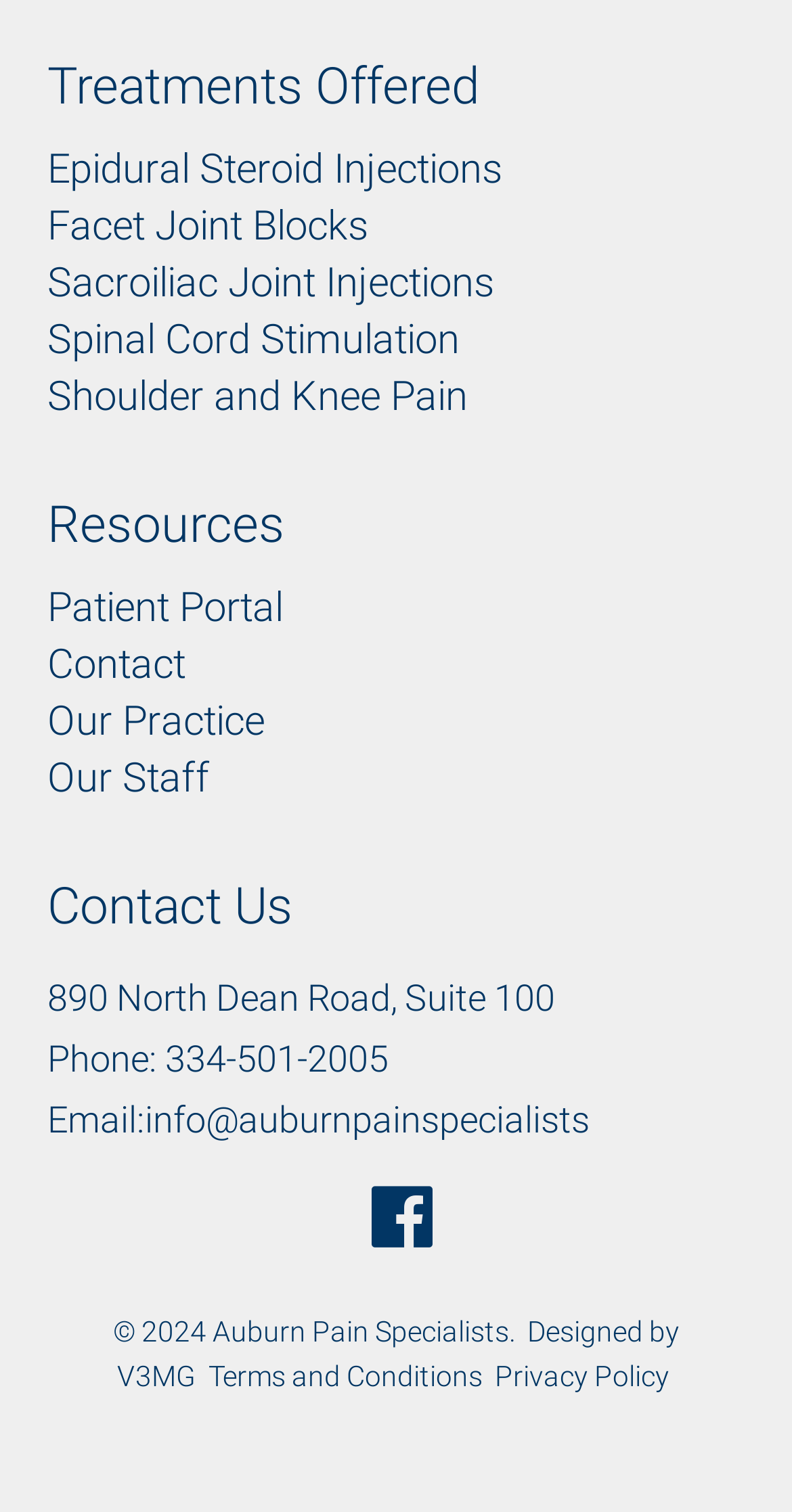Please determine the bounding box coordinates of the element to click in order to execute the following instruction: "Get contact information". The coordinates should be four float numbers between 0 and 1, specified as [left, top, right, bottom].

[0.06, 0.646, 0.701, 0.674]